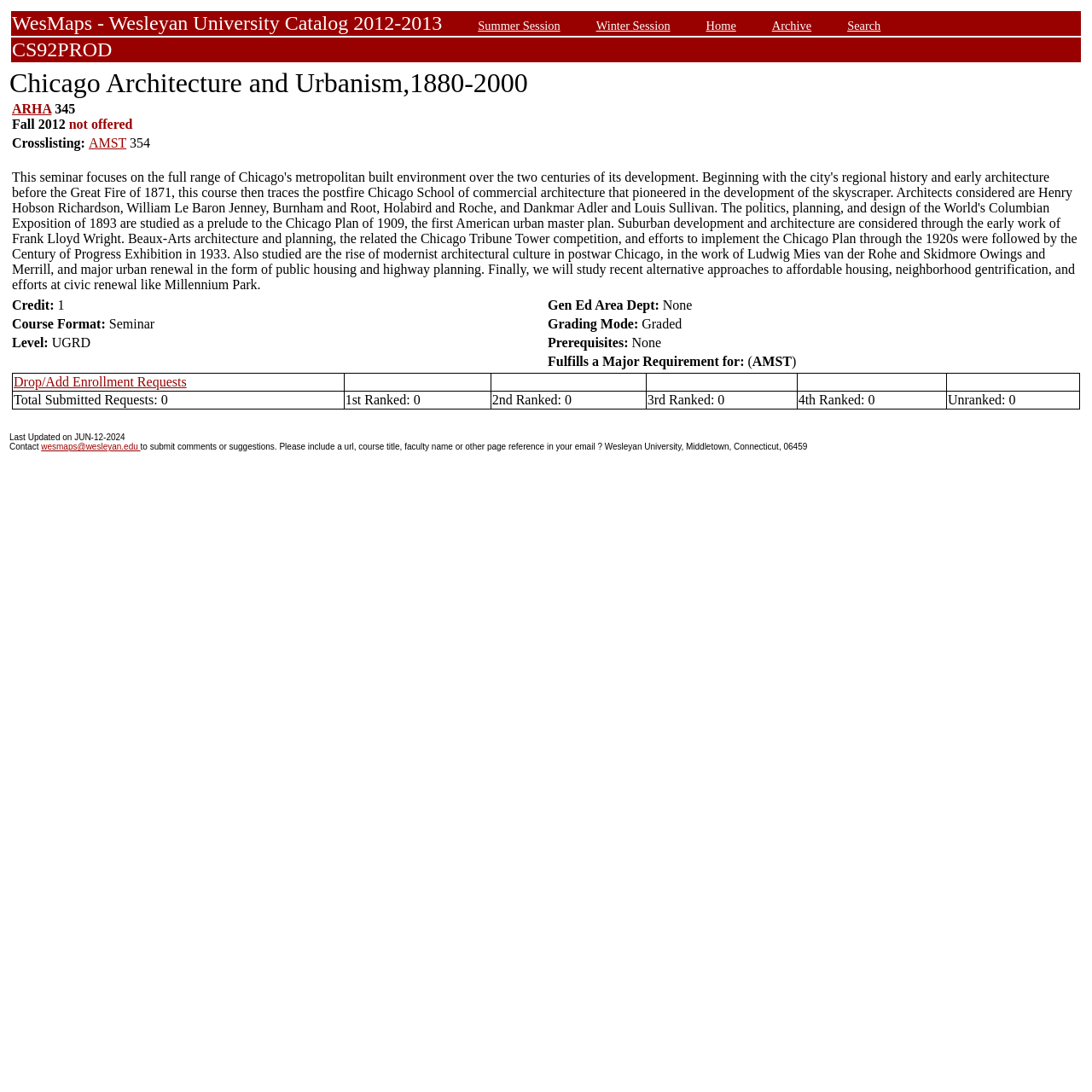What is the email address to submit comments or suggestions?
Refer to the image and provide a detailed answer to the question.

The email address to submit comments or suggestions is obtained from the link element with bounding box coordinates [0.038, 0.405, 0.129, 0.413]. The email address is 'wesmaps@wesleyan.edu'.